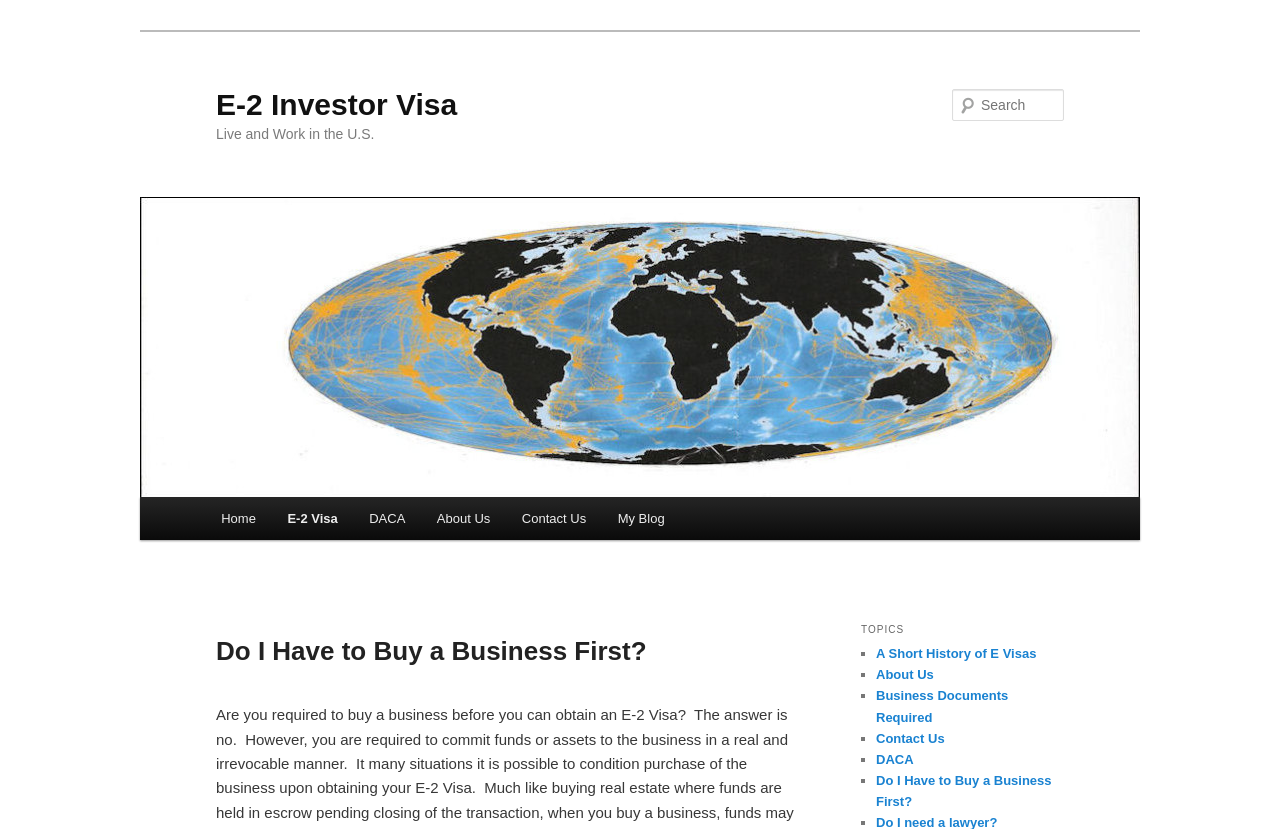Locate the bounding box coordinates of the element to click to perform the following action: 'Search for something'. The coordinates should be given as four float values between 0 and 1, in the form of [left, top, right, bottom].

[0.744, 0.107, 0.831, 0.146]